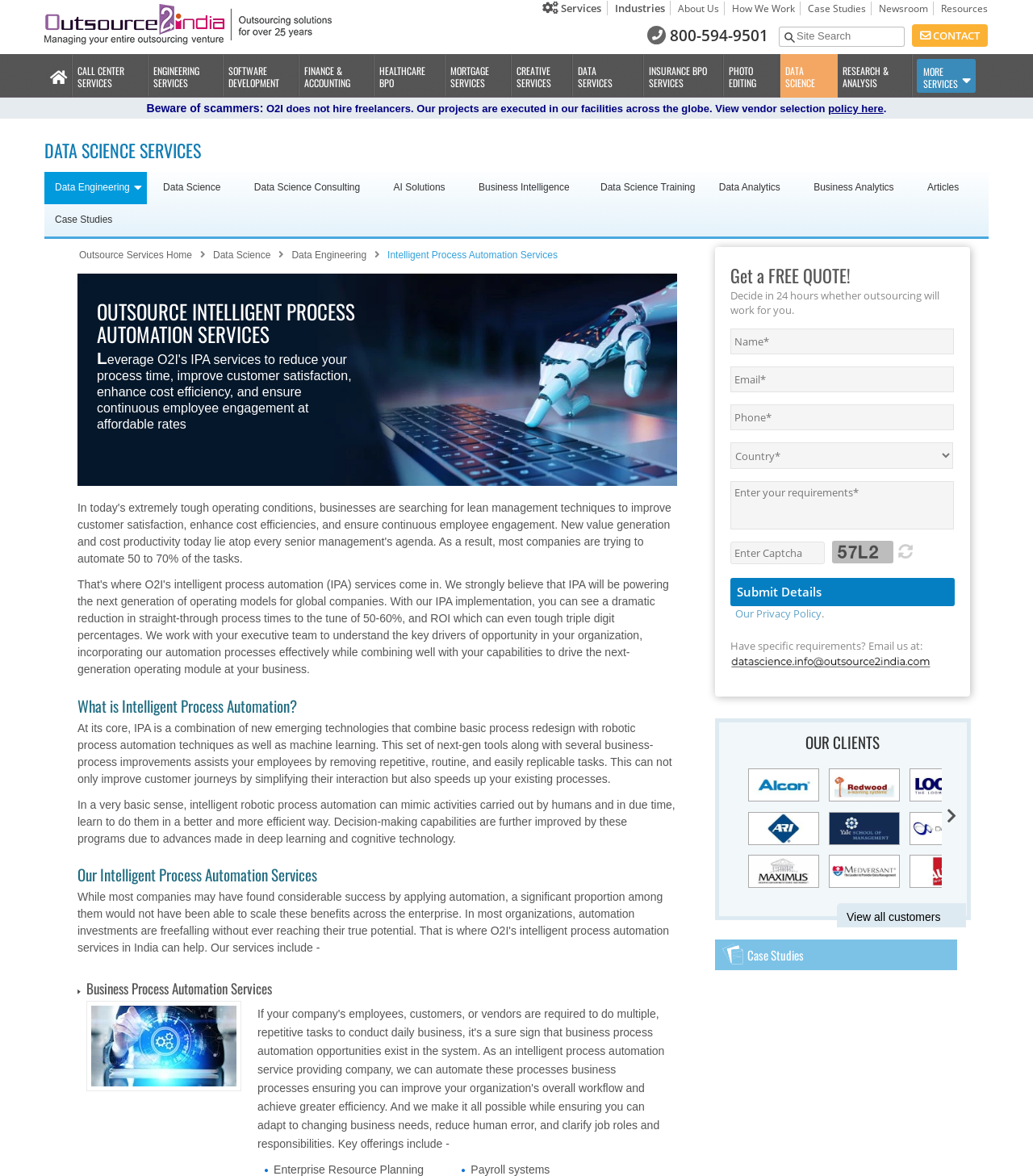Please identify the bounding box coordinates of the element I should click to complete this instruction: 'Click the Data Science Services link'. The coordinates should be given as four float numbers between 0 and 1, like this: [left, top, right, bottom].

[0.043, 0.116, 0.195, 0.138]